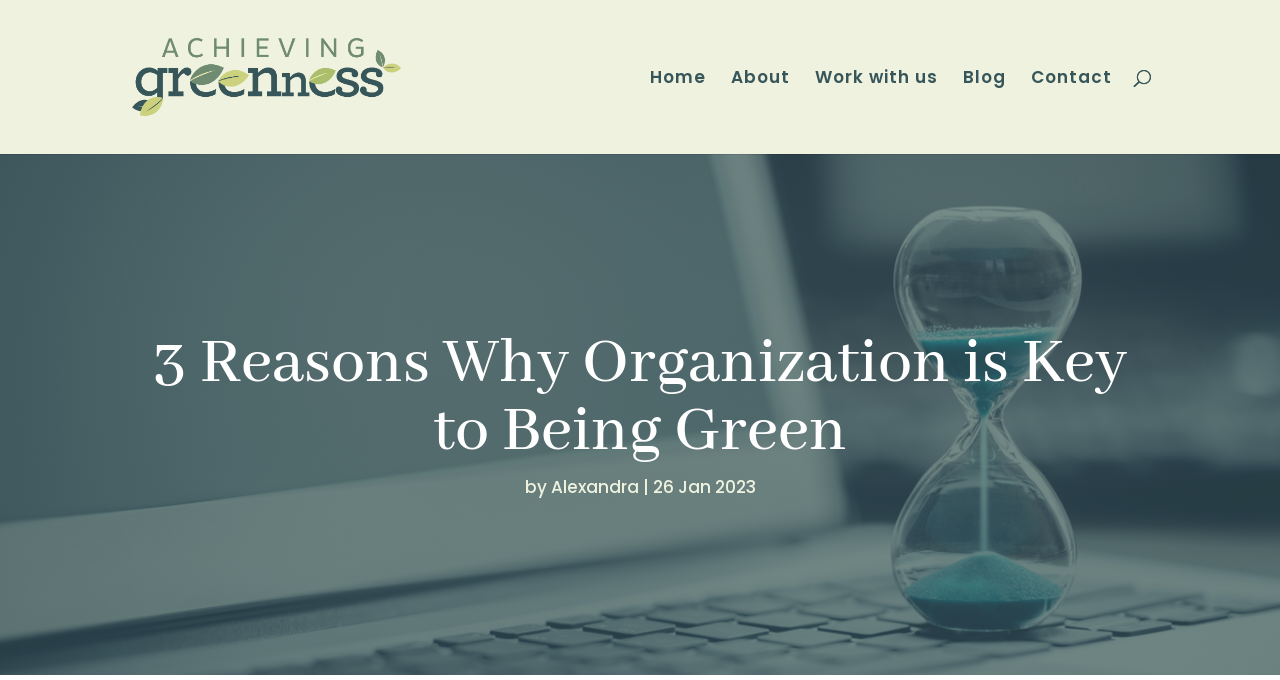Please determine the bounding box coordinates, formatted as (top-left x, top-left y, bottom-right x, bottom-right y), with all values as floating point numbers between 0 and 1. Identify the bounding box of the region described as: Blog

[0.752, 0.103, 0.786, 0.226]